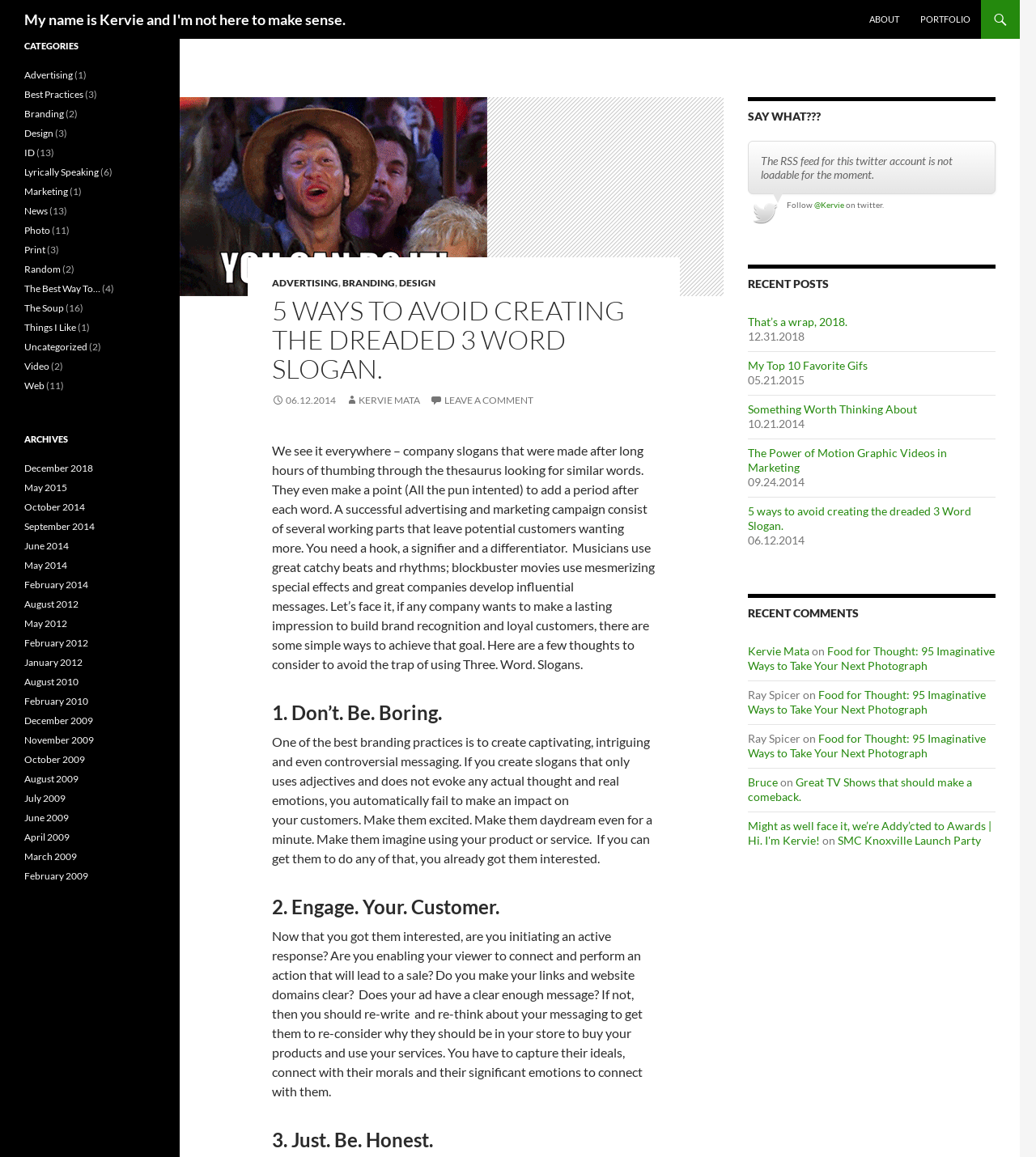Please determine the heading text of this webpage.

My name is Kervie and I'm not here to make sense.